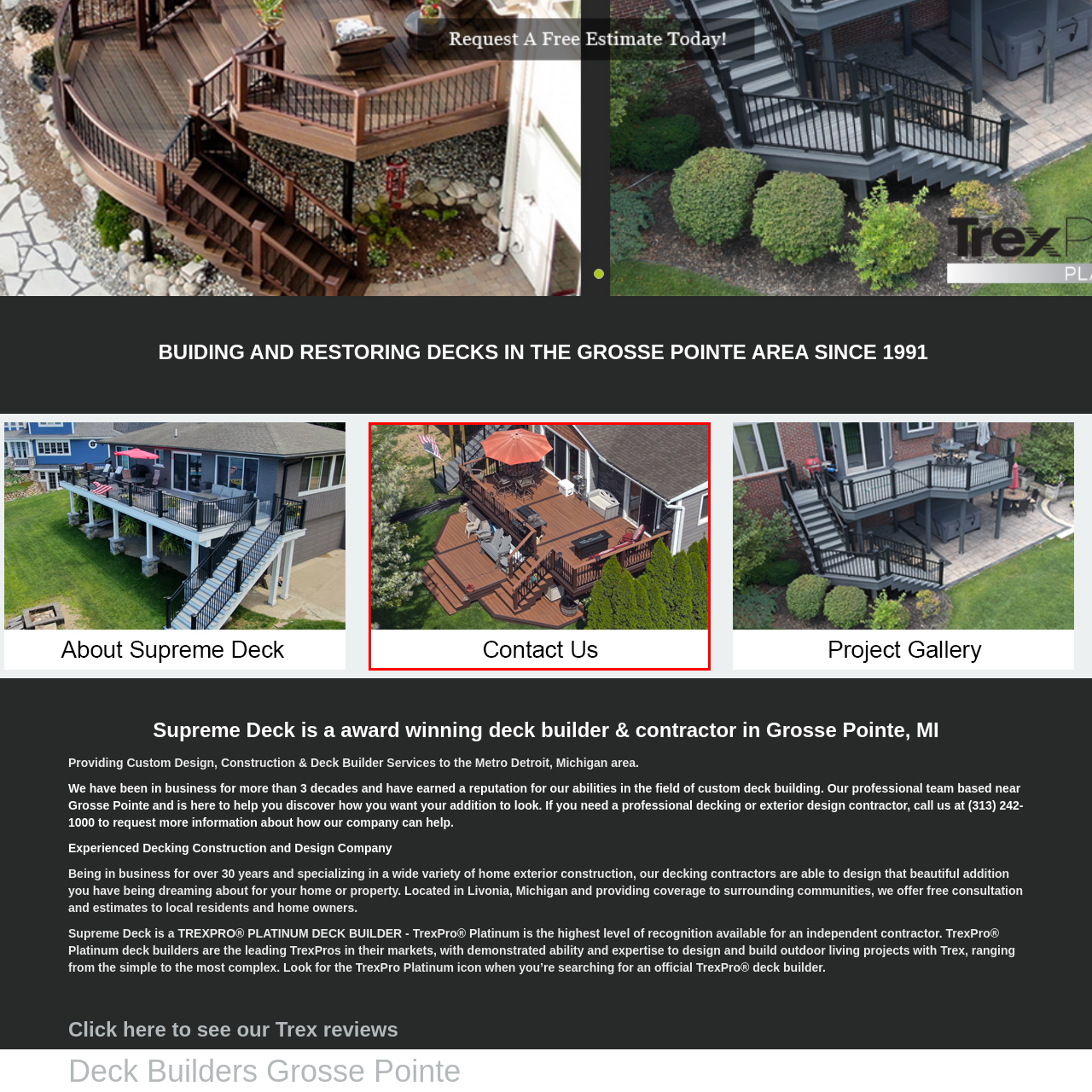Deliver a detailed account of the image that lies within the red box.

The image showcases a beautifully designed outdoor deck, reflecting the craftsmanship and expertise of a professional deck builder. The deck features multiple levels, complete with comfortable seating arrangements, a dining area shaded by a large umbrella, and decorative elements that enhance its appeal. Lush greenery surrounds the space, adding a touch of nature to the stylish setting. At the bottom of the image, the text “Contact Us” invites viewers to reach out for further information about deck building services, emphasizing the company’s commitment to customer service and engagement. This inviting outdoor area exemplifies a perfect blend of functionality and aesthetics, making it an ideal space for relaxation and entertaining.